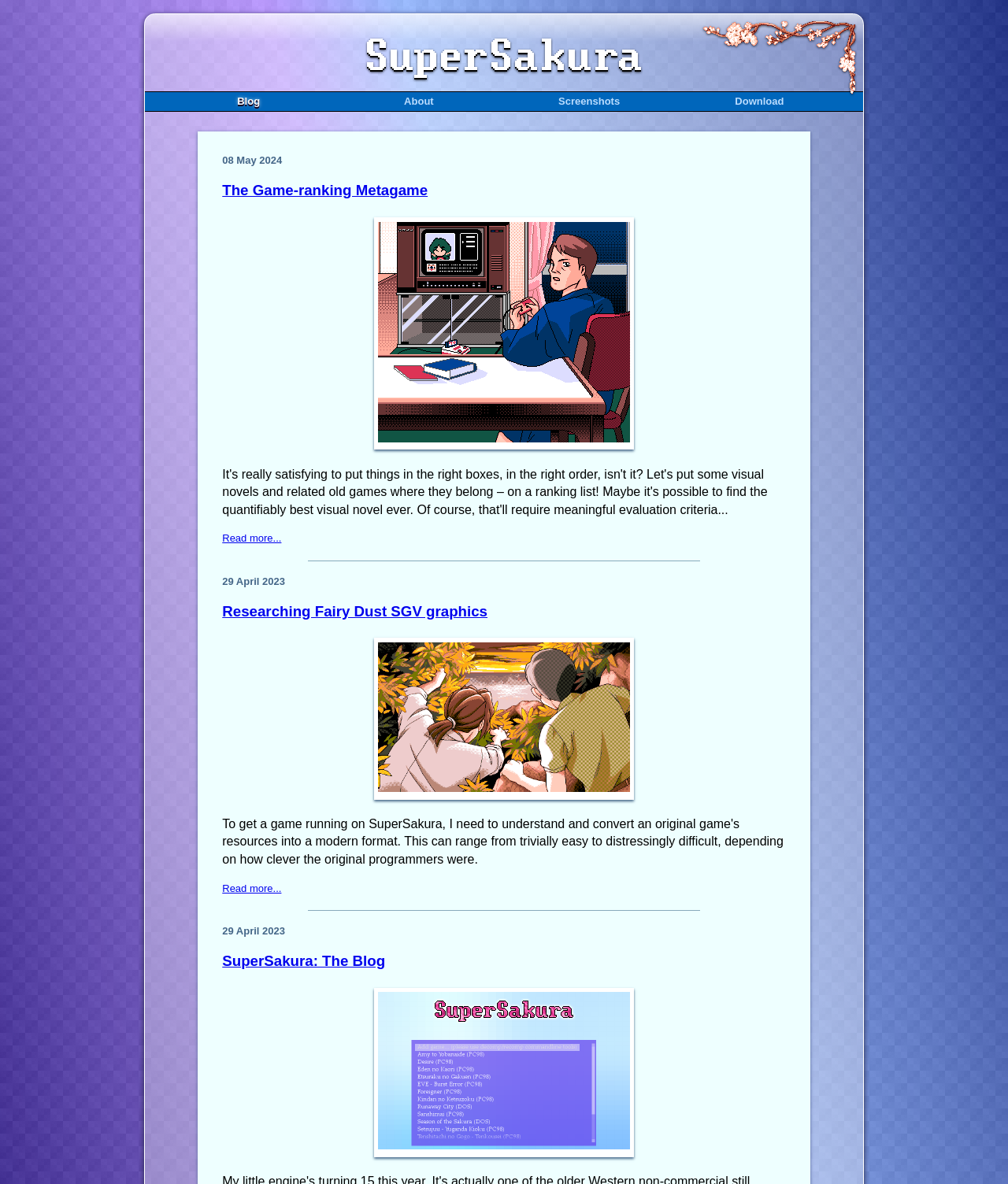Please answer the following question as detailed as possible based on the image: 
How many images are on the webpage?

I counted the number of image elements on the webpage, which are located within the LayoutTable elements, and found that there are four images in total.